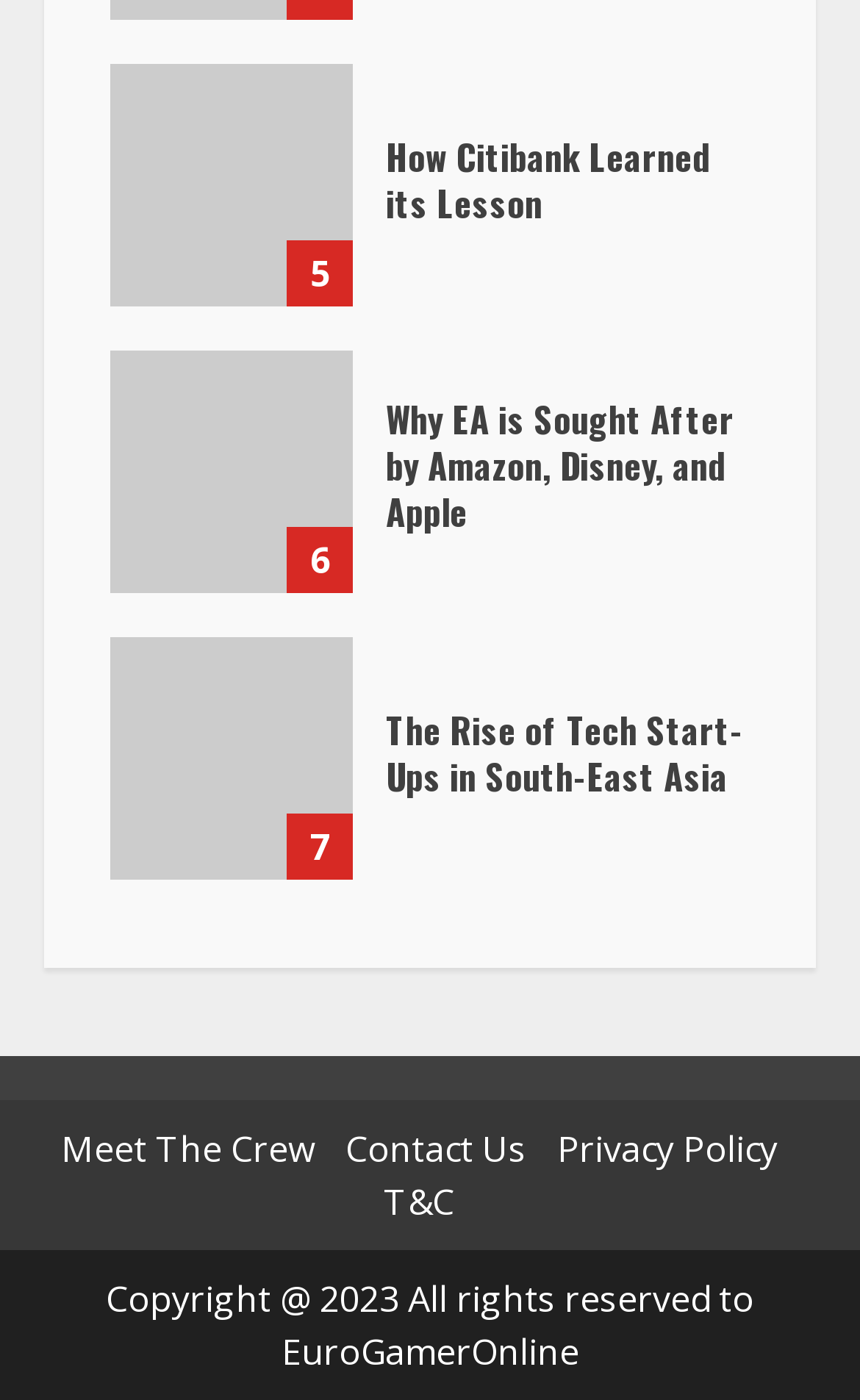Given the webpage screenshot and the description, determine the bounding box coordinates (top-left x, top-left y, bottom-right x, bottom-right y) that define the location of the UI element matching this description: How Citibank Learned its Lesson

[0.128, 0.046, 0.41, 0.219]